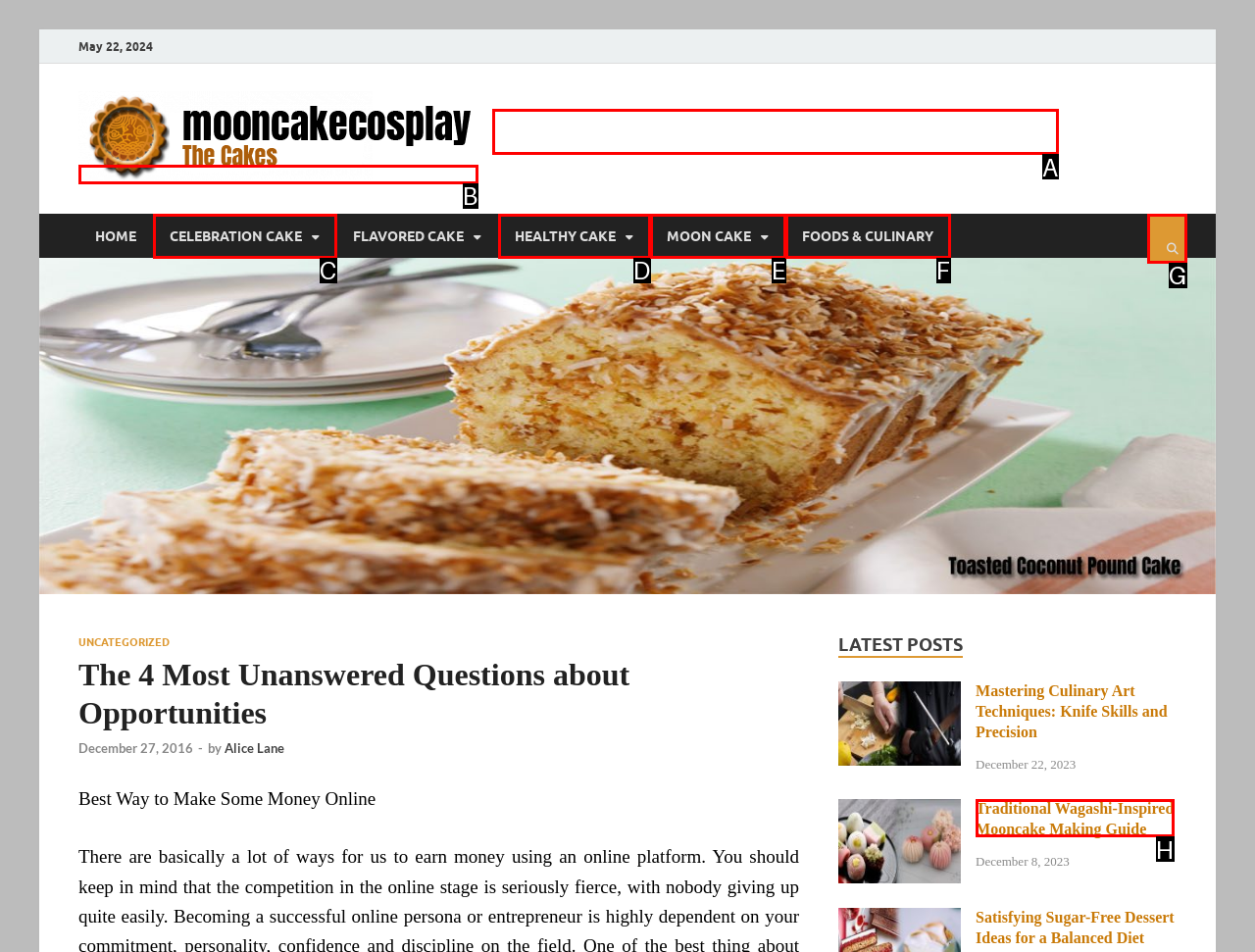From the given options, find the HTML element that fits the description: HEALTHY CAKE. Reply with the letter of the chosen element.

D